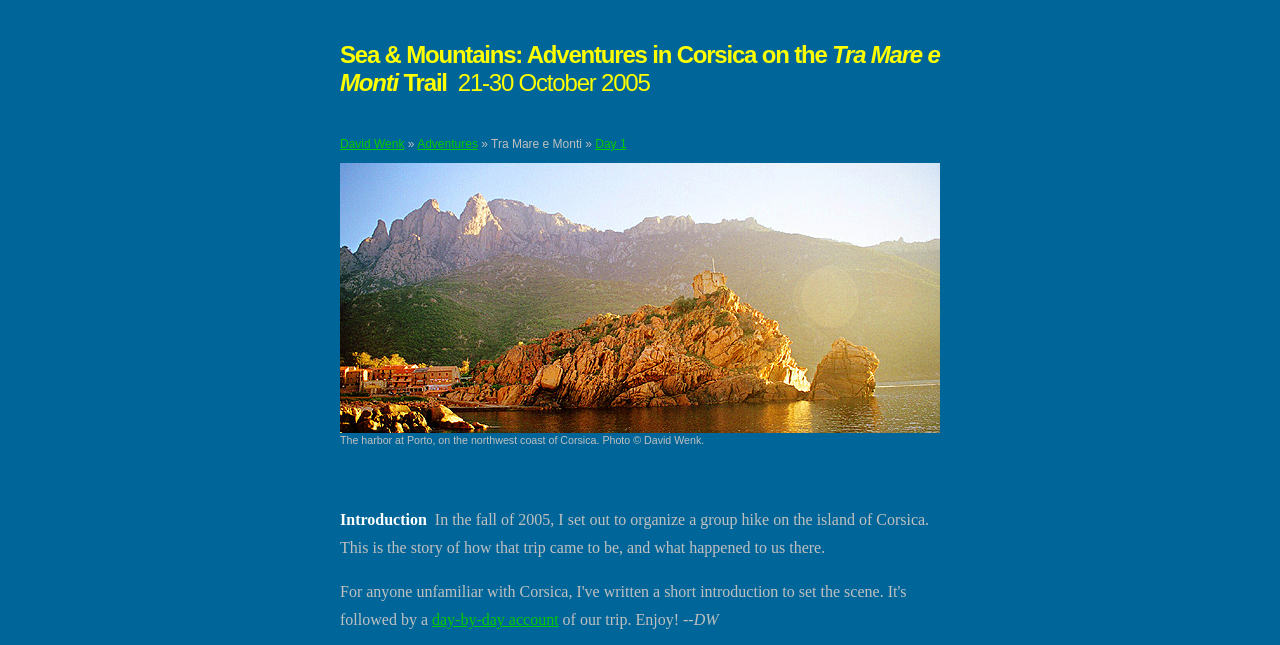Using the description: "Adventures", identify the bounding box of the corresponding UI element in the screenshot.

[0.326, 0.212, 0.373, 0.234]